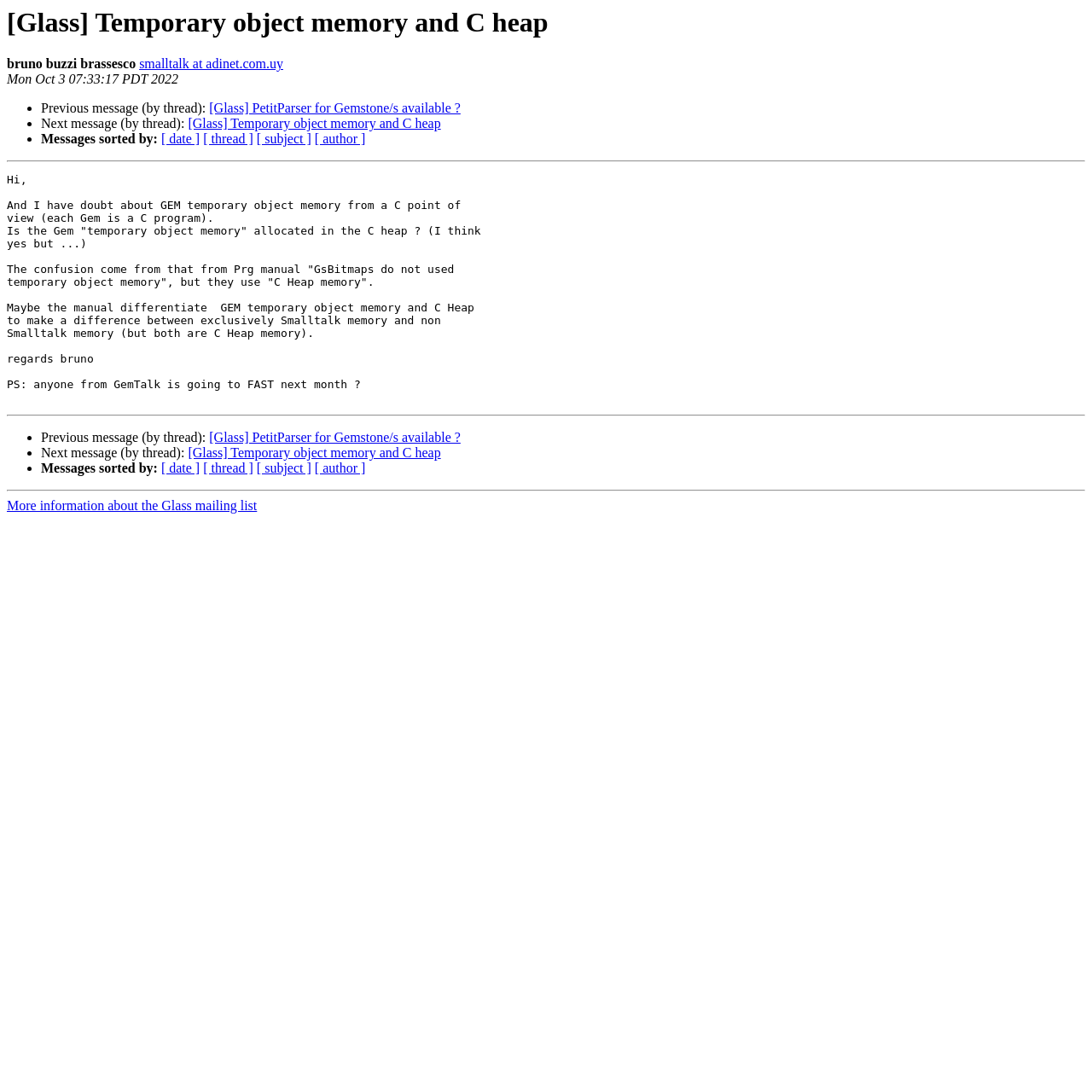Describe in detail what you see on the webpage.

This webpage appears to be an archived email thread from the Glass mailing list. At the top, there is a heading with the title "[Glass] Temporary object memory and C heap" followed by the name "bruno buzzi brassesco" and an email address "smalltalk at adinet.com.uy". Below this, there is a timestamp "Mon Oct 3 07:33:17 PDT 2022".

The main content of the page is a message from Bruno, which is a lengthy text block that spans across the middle of the page. The text discusses temporary object memory in Gemstone and its relation to the C heap.

On the left side of the page, there are navigation links, including "Previous message (by thread):" and "Next message (by thread):", which are accompanied by bullet points. These links are repeated twice, with the same text and bullet points.

Below the main message, there are horizontal separators that divide the page into sections. The first separator is followed by a set of links that allow users to sort messages by date, thread, subject, or author. These links are arranged horizontally and are repeated twice.

At the very bottom of the page, there is a link to "More information about the Glass mailing list".